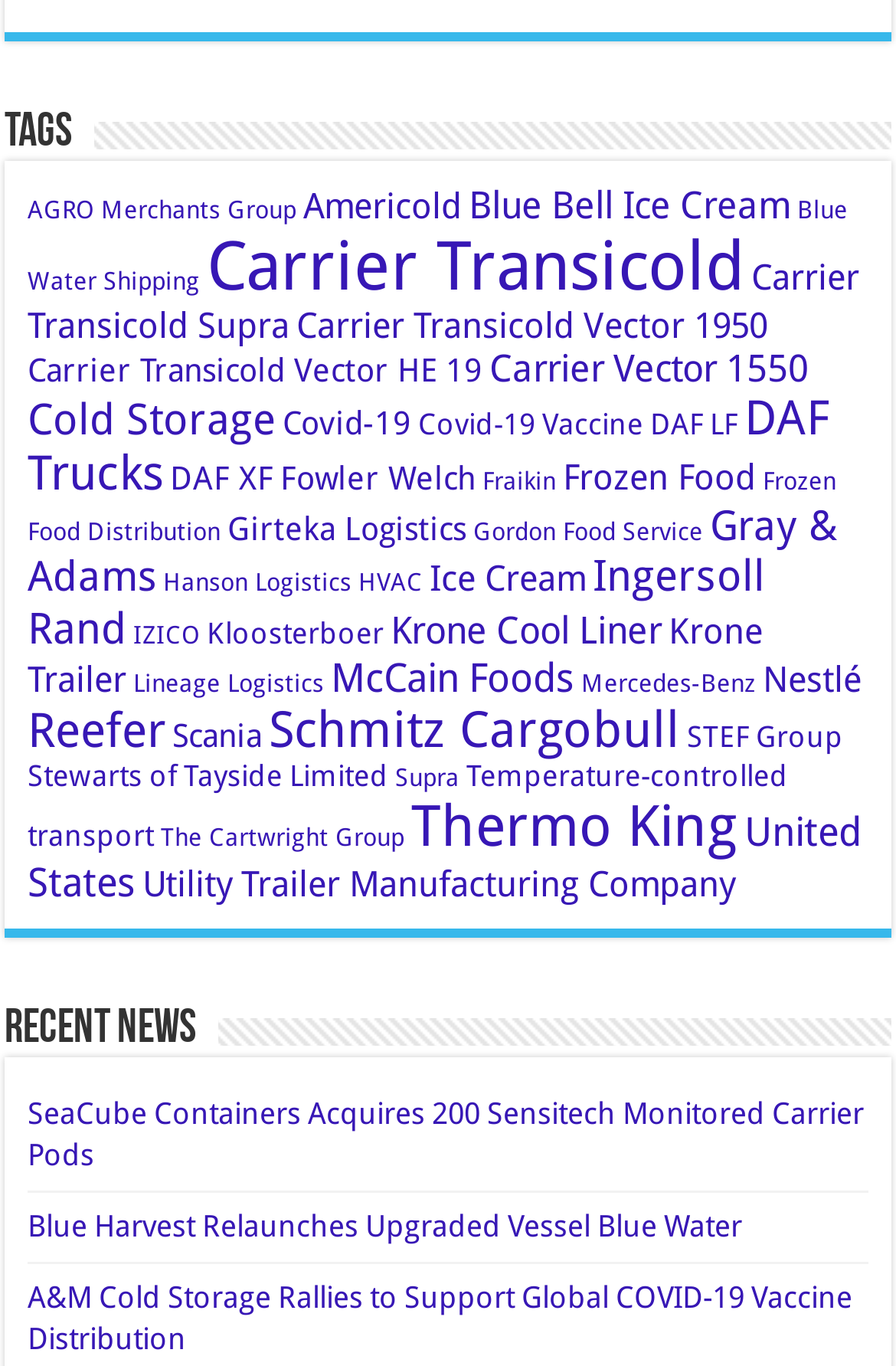How many news articles are listed under the 'Recent News' category?
Refer to the image and provide a one-word or short phrase answer.

3